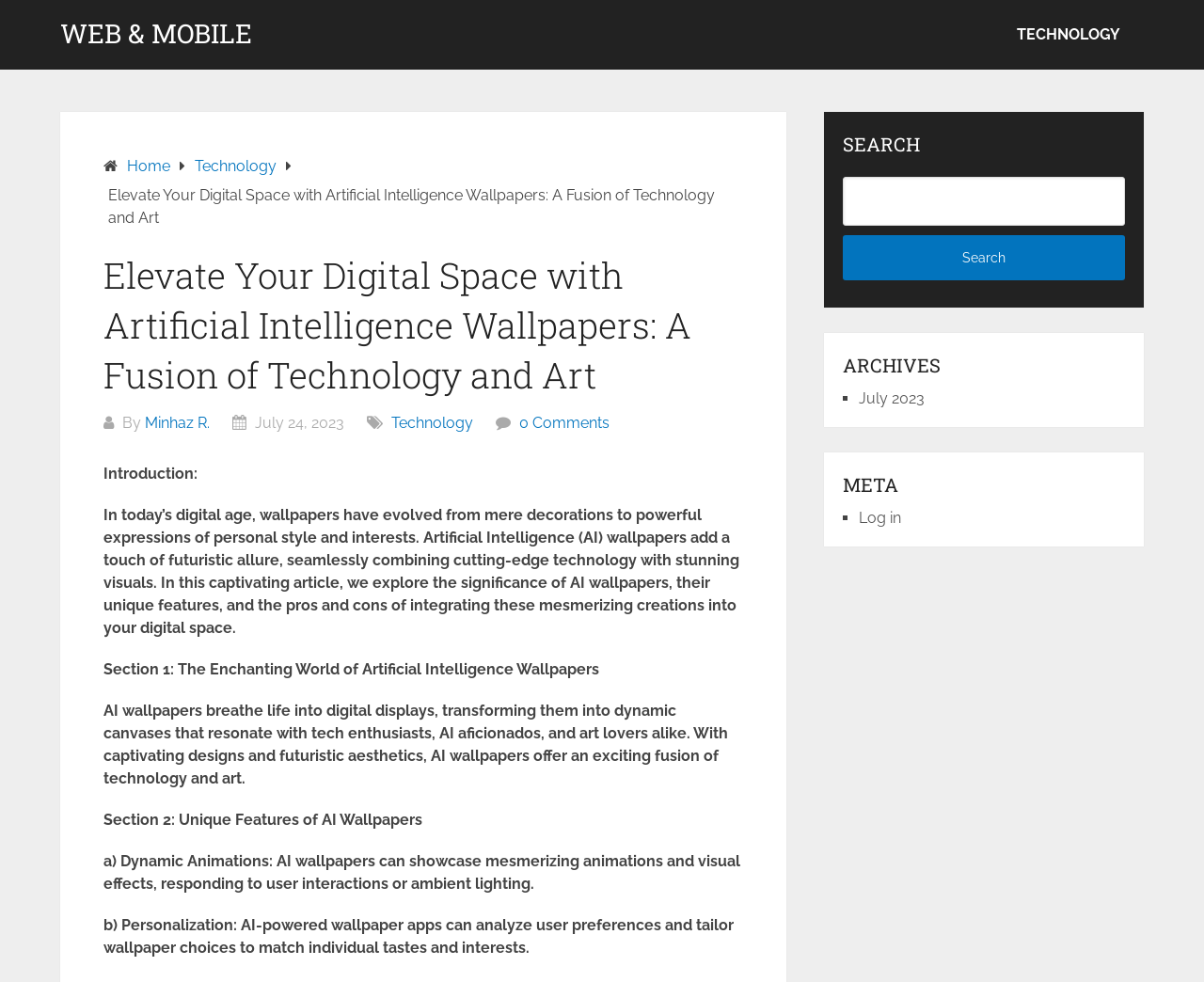Provide a single word or phrase to answer the given question: 
What is the purpose of the search bar?

To search the website